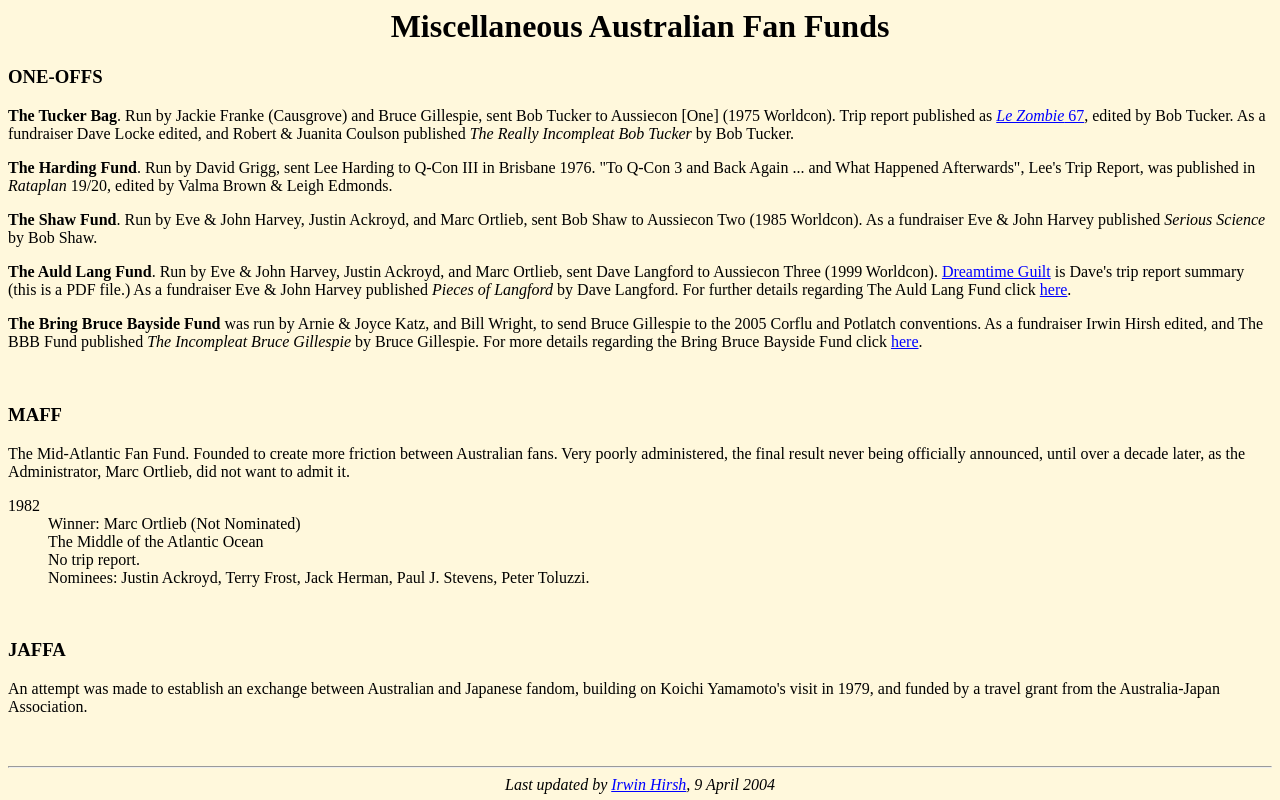Reply to the question with a single word or phrase:
What is the name of the fan fund that sent Bob Tucker to Aussiecon?

The Tucker Bag